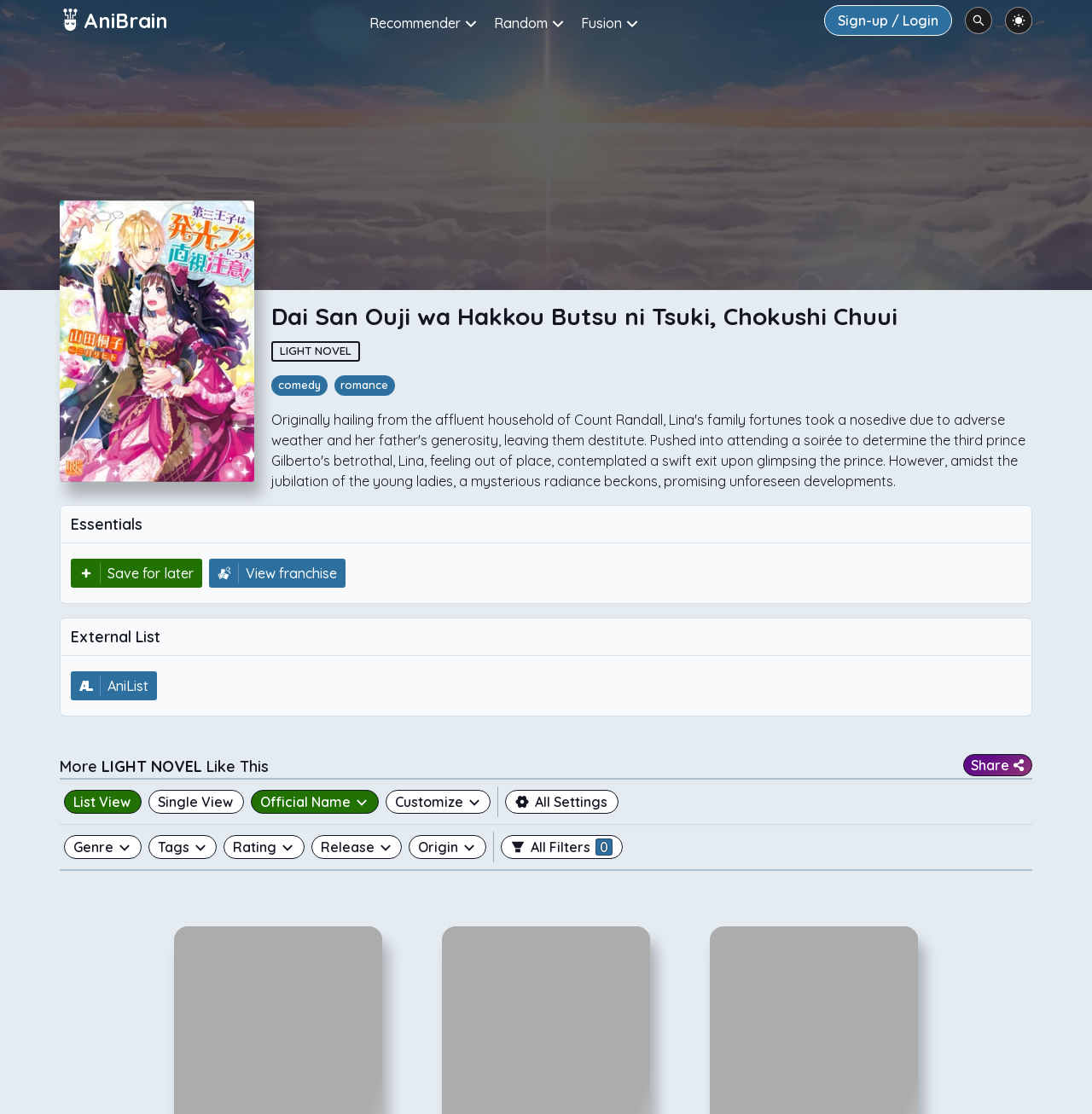Determine the bounding box coordinates of the element's region needed to click to follow the instruction: "Sign up or log in". Provide these coordinates as four float numbers between 0 and 1, formatted as [left, top, right, bottom].

[0.767, 0.009, 0.859, 0.028]